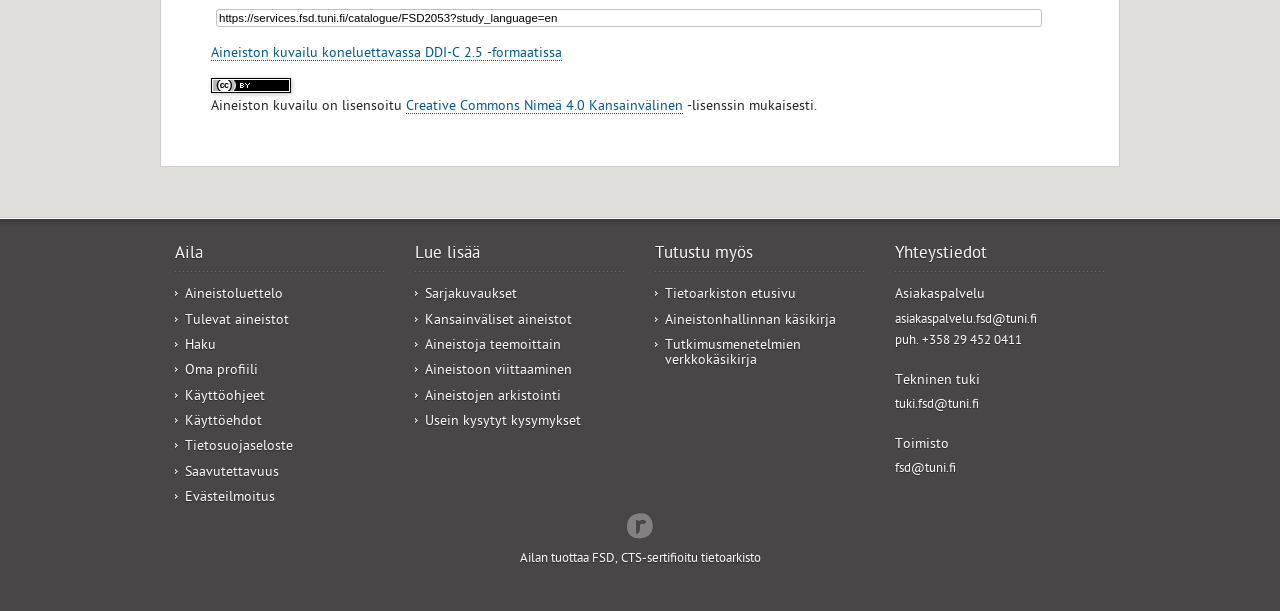What is the name of the dataset?
Provide a one-word or short-phrase answer based on the image.

Aila